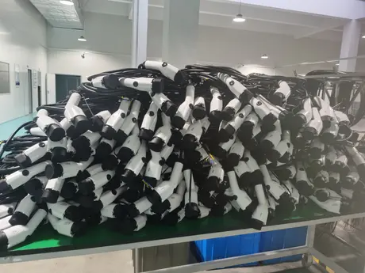Paint a vivid picture with your words by describing the image in detail.

The image depicts a large pile of EV charging connectors, specifically Type 2 chargers, which are primarily used for electric vehicle (EV) charging. The connectors are neatly arranged in a haphazard fashion, showcasing their sleek white designs with black detailing. This scene suggests a manufacturing or storage area, possibly associated with Jiangsu Zilong New Energy Technology Co., Ltd., hinting at high production capacity or preparation for distribution. The background features a clean and well-lit industrial environment, reflecting a focus on efficiency and organization in the production of electric vehicle accessories.